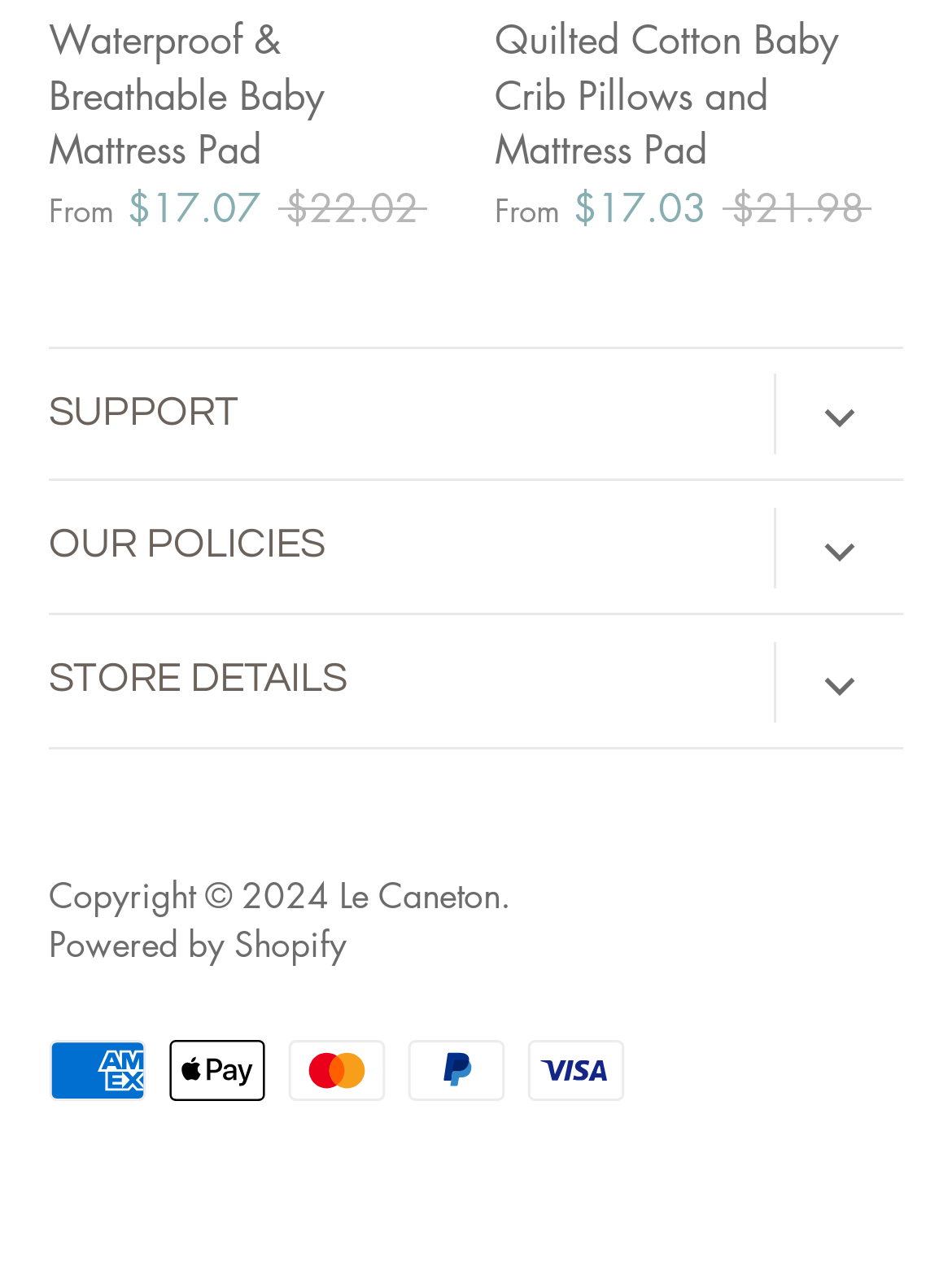Find the bounding box coordinates of the area to click in order to follow the instruction: "View the 'Privacy Policy'".

[0.051, 0.484, 0.295, 0.533]